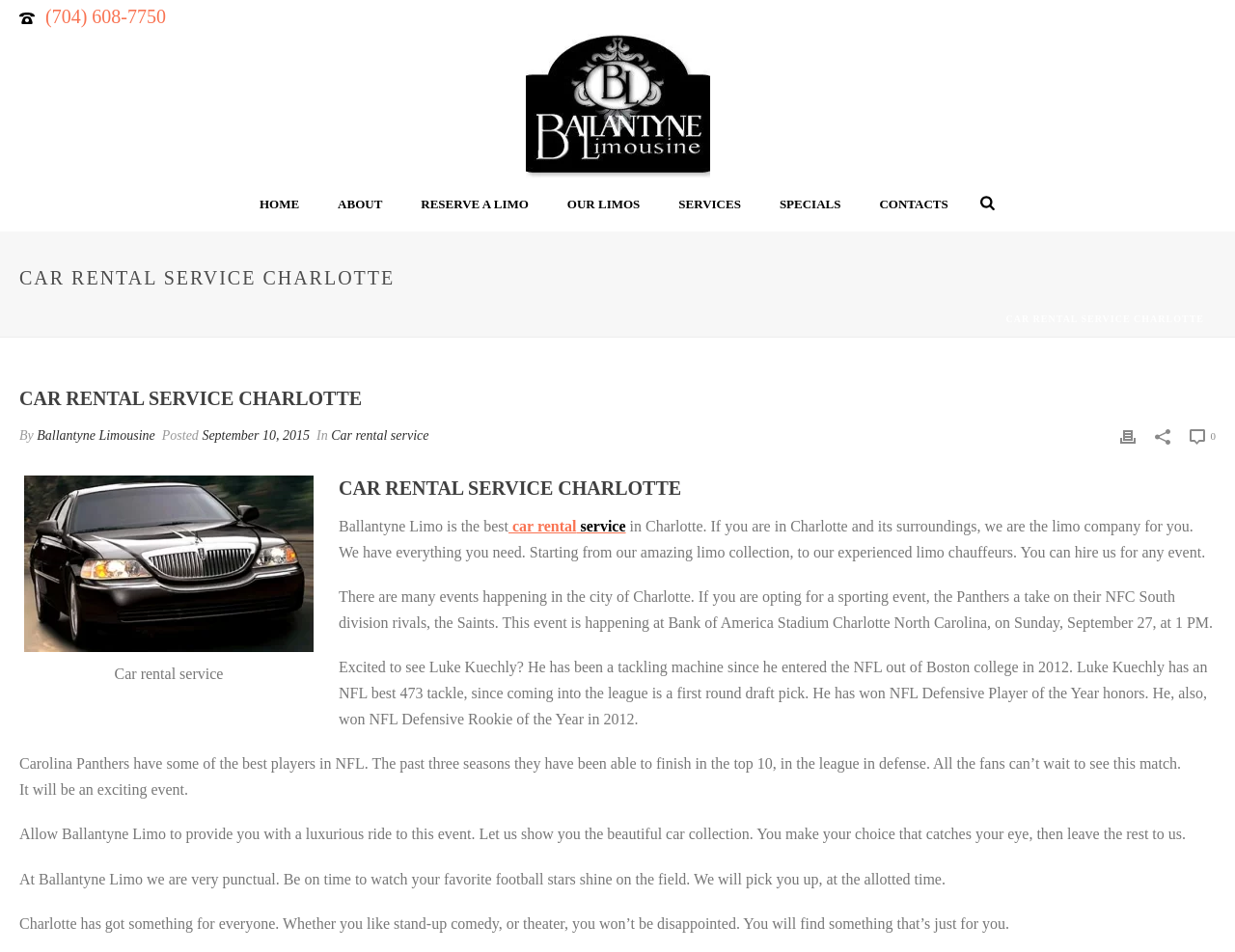Kindly respond to the following question with a single word or a brief phrase: 
What is the event mentioned in the webpage?

Panthers vs Saints